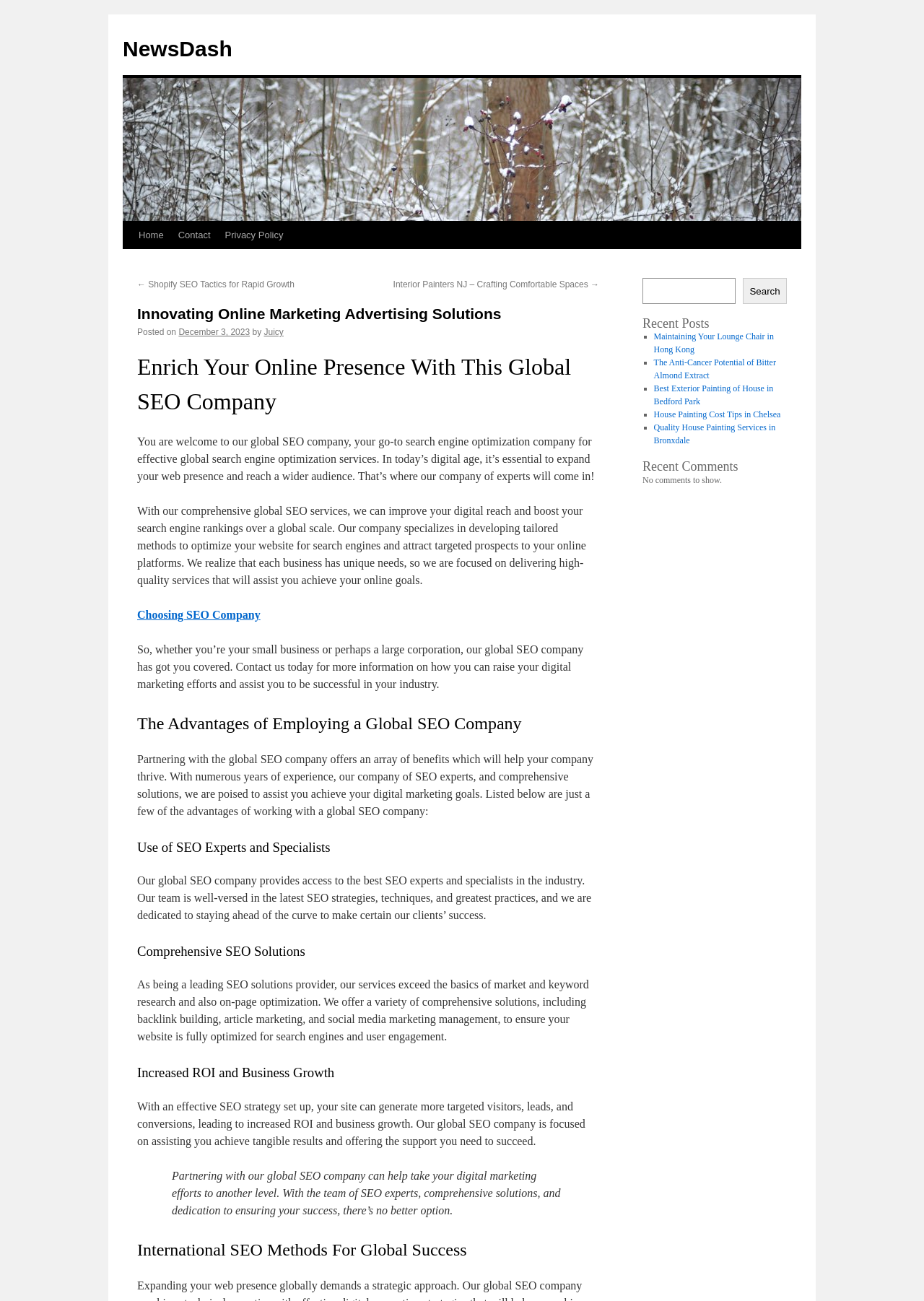Analyze the image and deliver a detailed answer to the question: What is the benefit of partnering with the company?

According to the webpage, one of the benefits of partnering with the company is increased ROI and business growth. This is mentioned in the section 'The Advantages of Employing a Global SEO Company', where it says 'With an effective SEO strategy set up, your site can generate more targeted visitors, leads, and conversions, leading to increased ROI and business growth'.